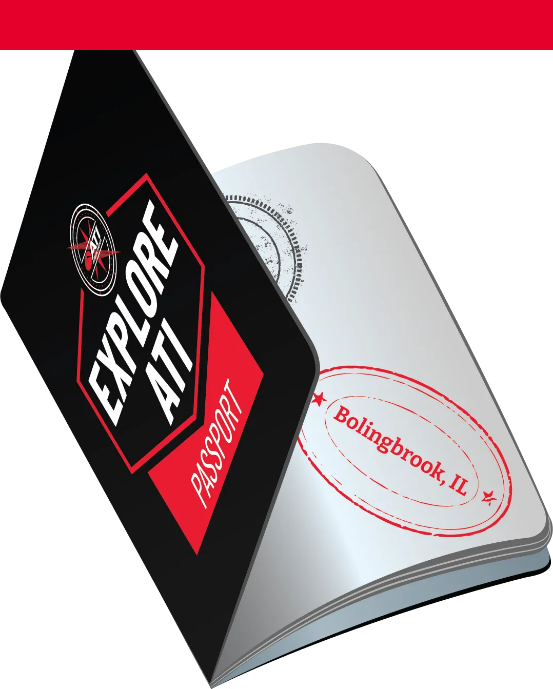What location is connected to the ATI experience?
Please respond to the question with as much detail as possible.

The location connected to the ATI experience can be determined by looking at the red stamp on the interior page of the passport, which reads 'Bolingbrook, IL'.